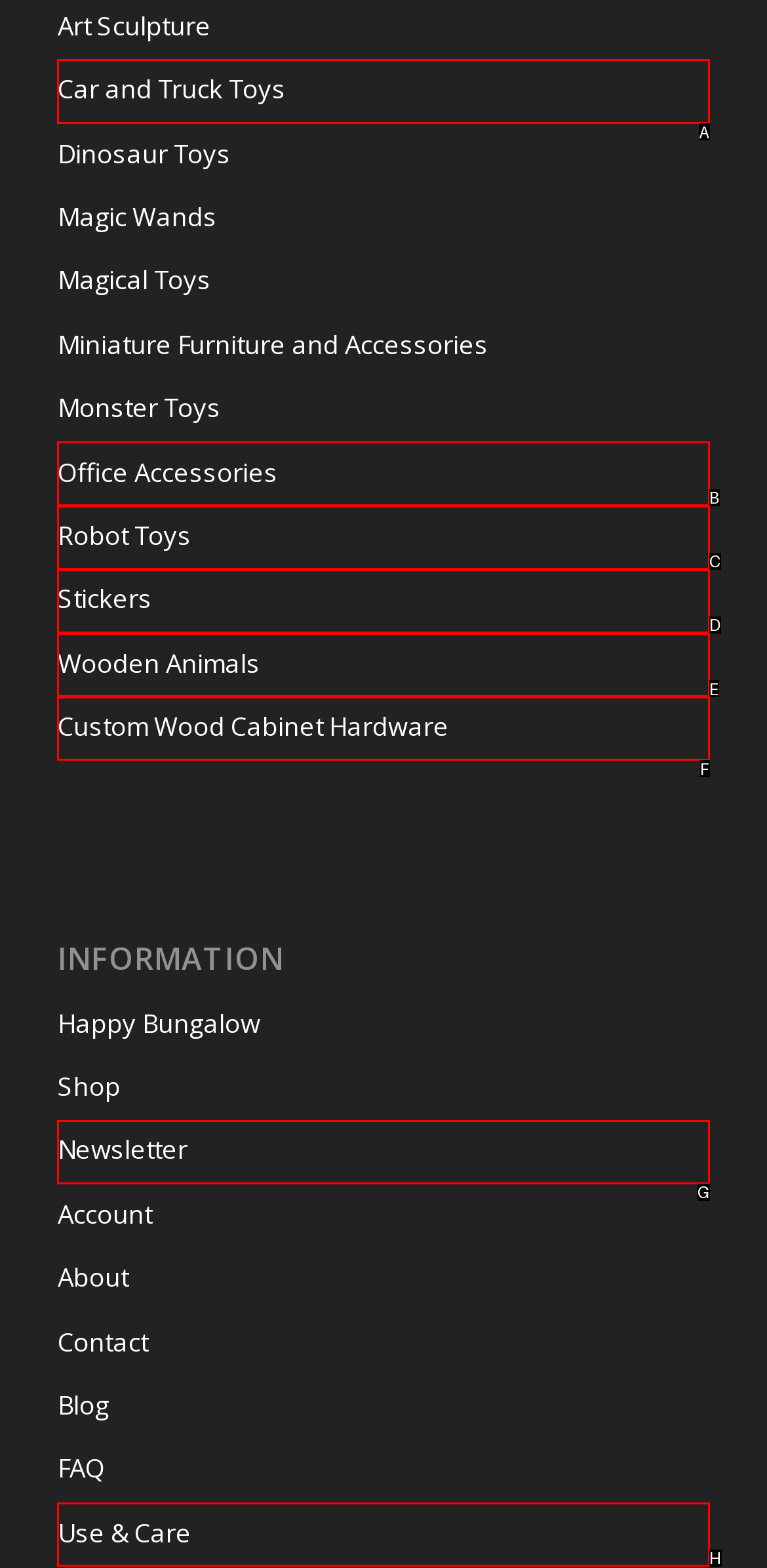Choose the letter of the UI element necessary for this task: Browse Car and Truck Toys
Answer with the correct letter.

A